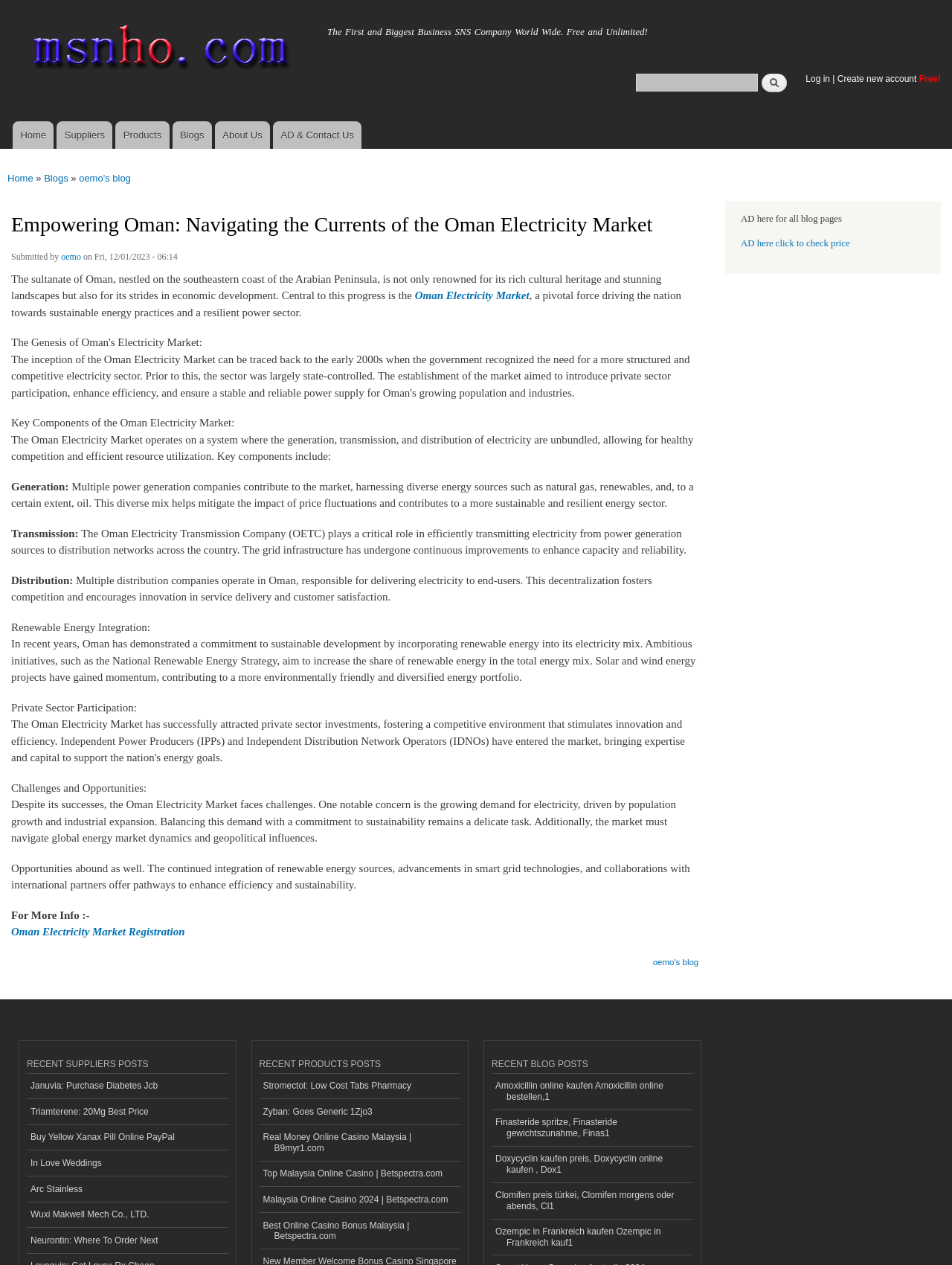Find the bounding box coordinates of the element to click in order to complete the given instruction: "Search for something."

[0.668, 0.058, 0.796, 0.072]